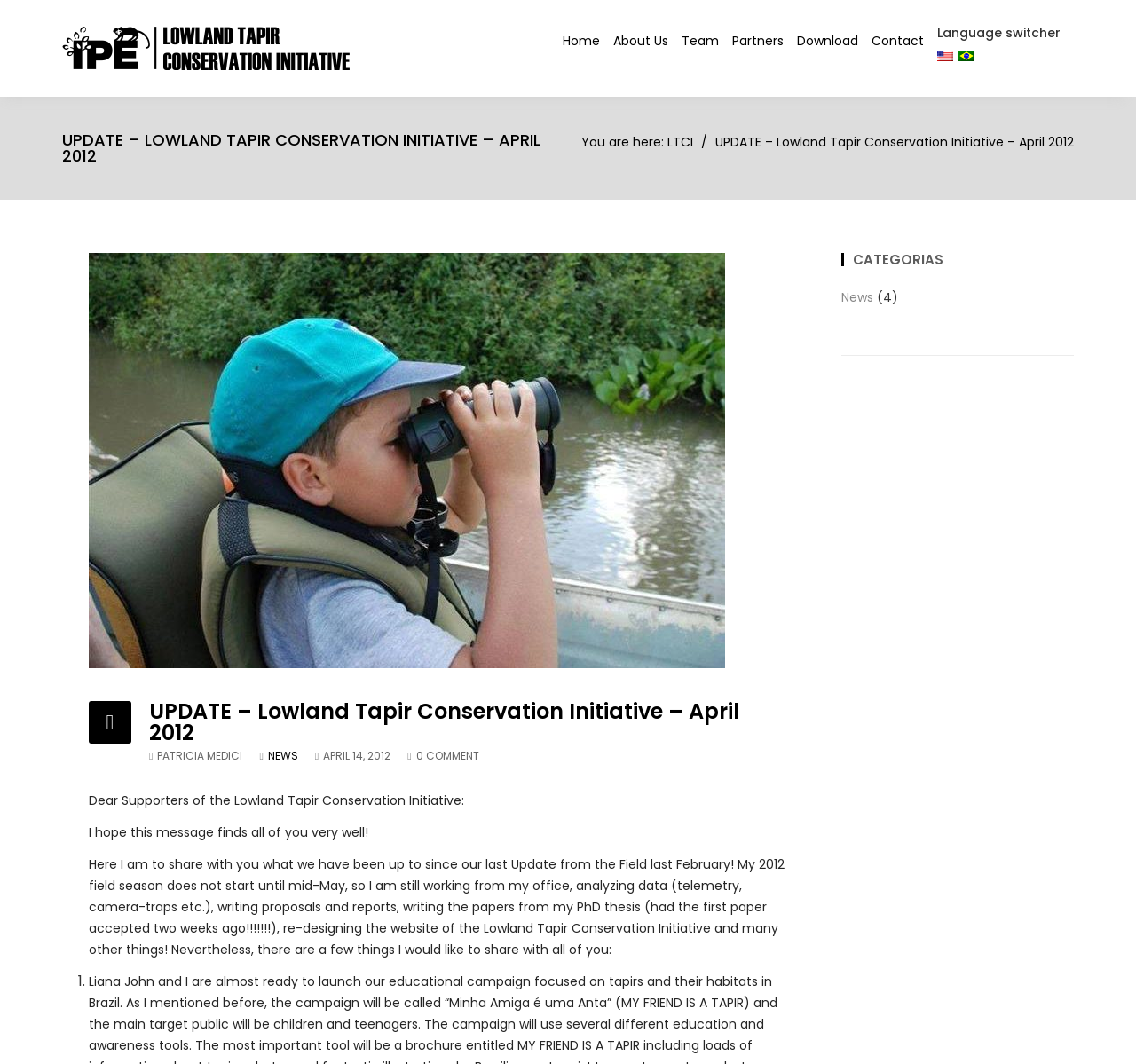What is the date of the update?
Using the visual information, answer the question in a single word or phrase.

April 14, 2012